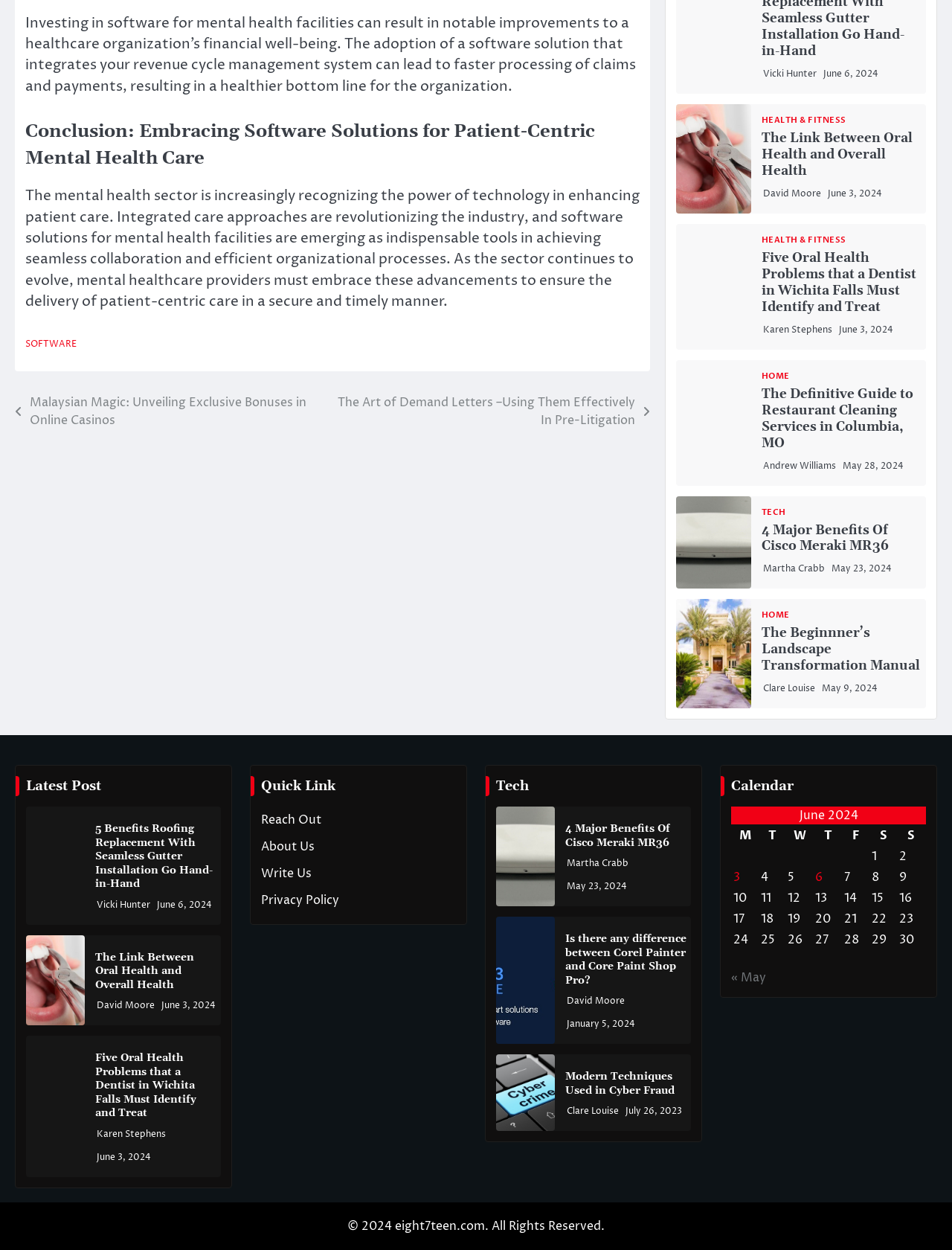What is the category of the post about Cisco Meraki MR36?
Please provide a full and detailed response to the question.

I determined the answer by looking at the post section with the heading '4 Major Benefits Of Cisco Meraki MR36', which is categorized under 'Tech'.